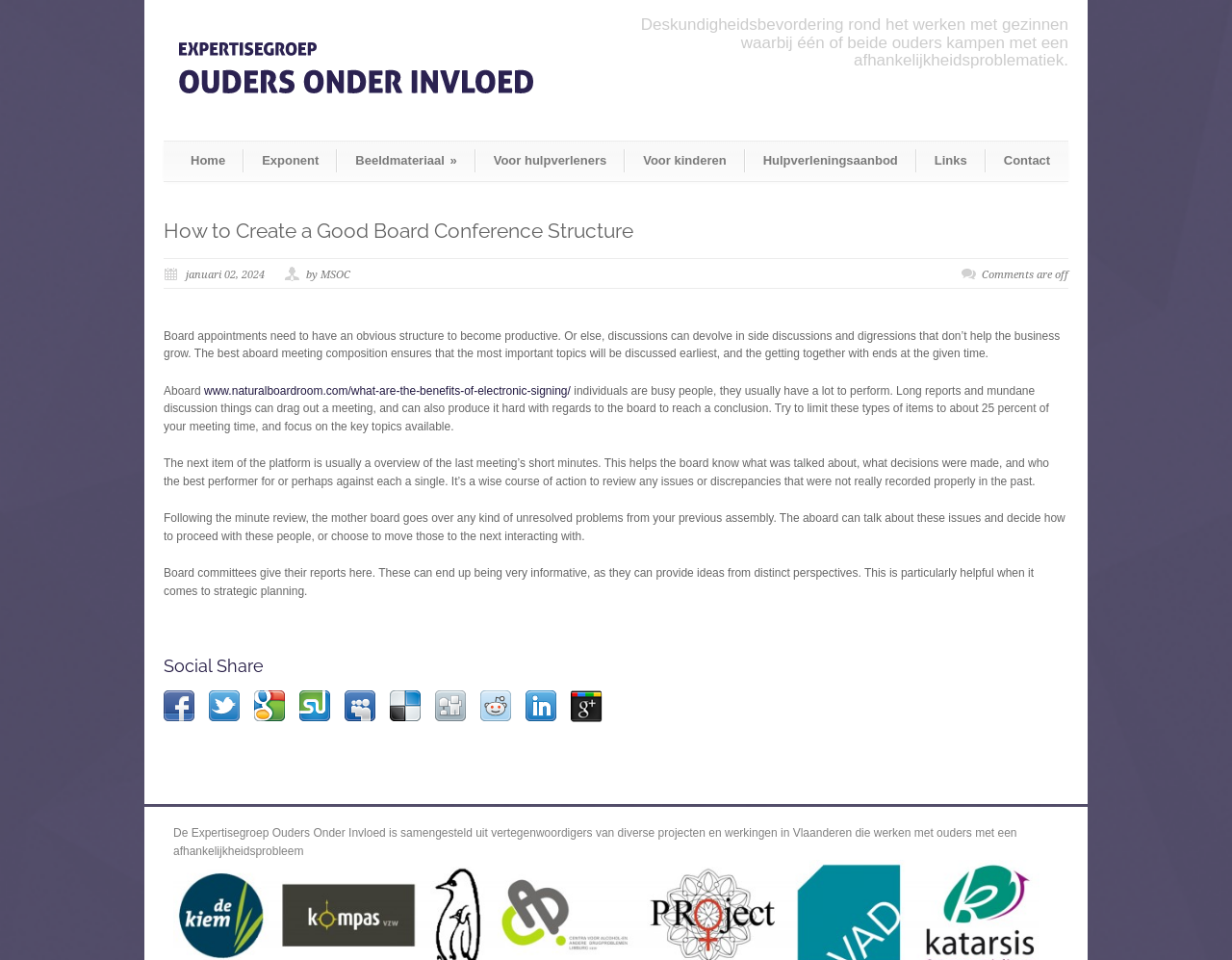Ascertain the bounding box coordinates for the UI element detailed here: "www.naturalboardroom.com/what-are-the-benefits-of-electronic-signing/". The coordinates should be provided as [left, top, right, bottom] with each value being a float between 0 and 1.

[0.166, 0.4, 0.463, 0.414]